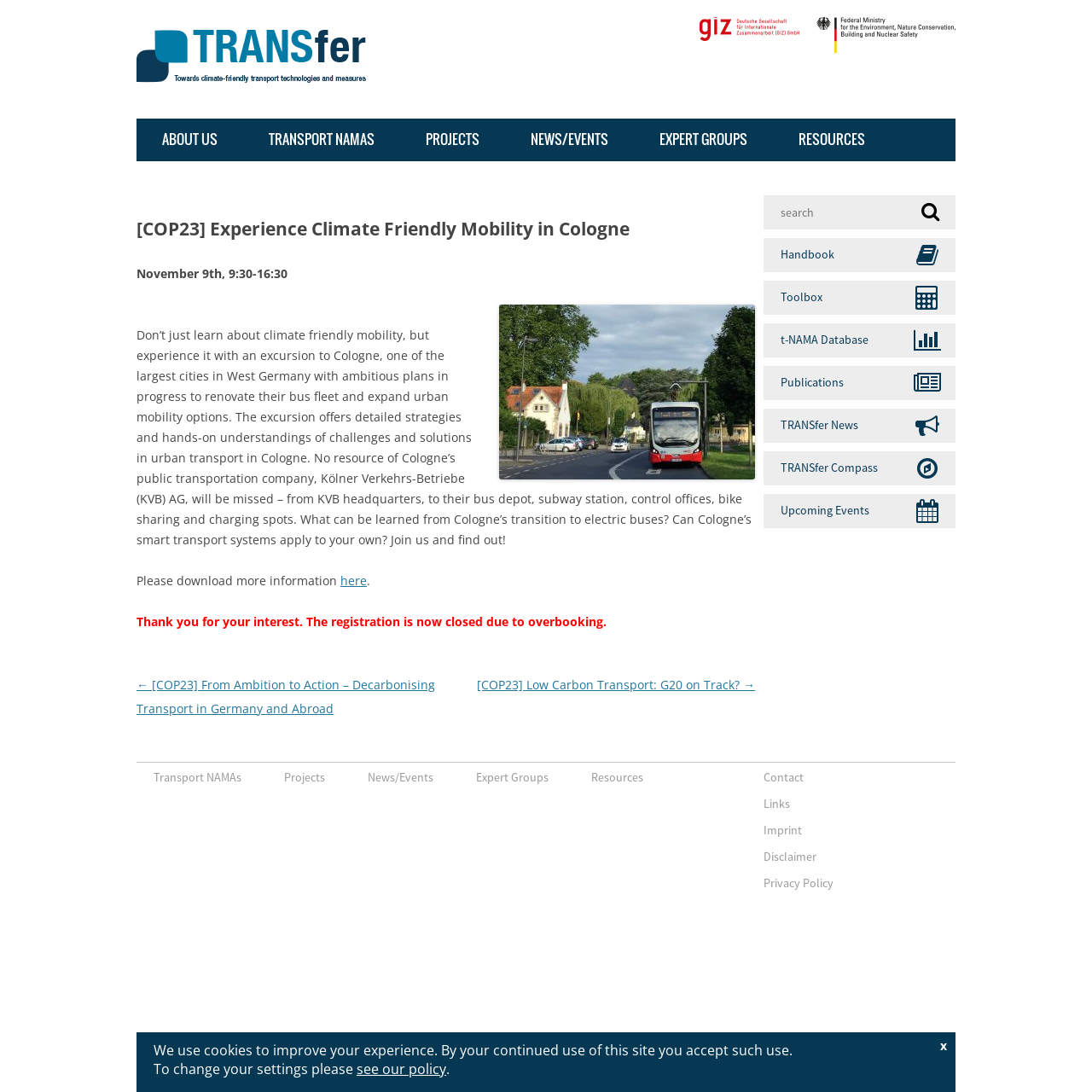Locate the bounding box coordinates of the element I should click to achieve the following instruction: "View upcoming events".

[0.715, 0.46, 0.796, 0.474]